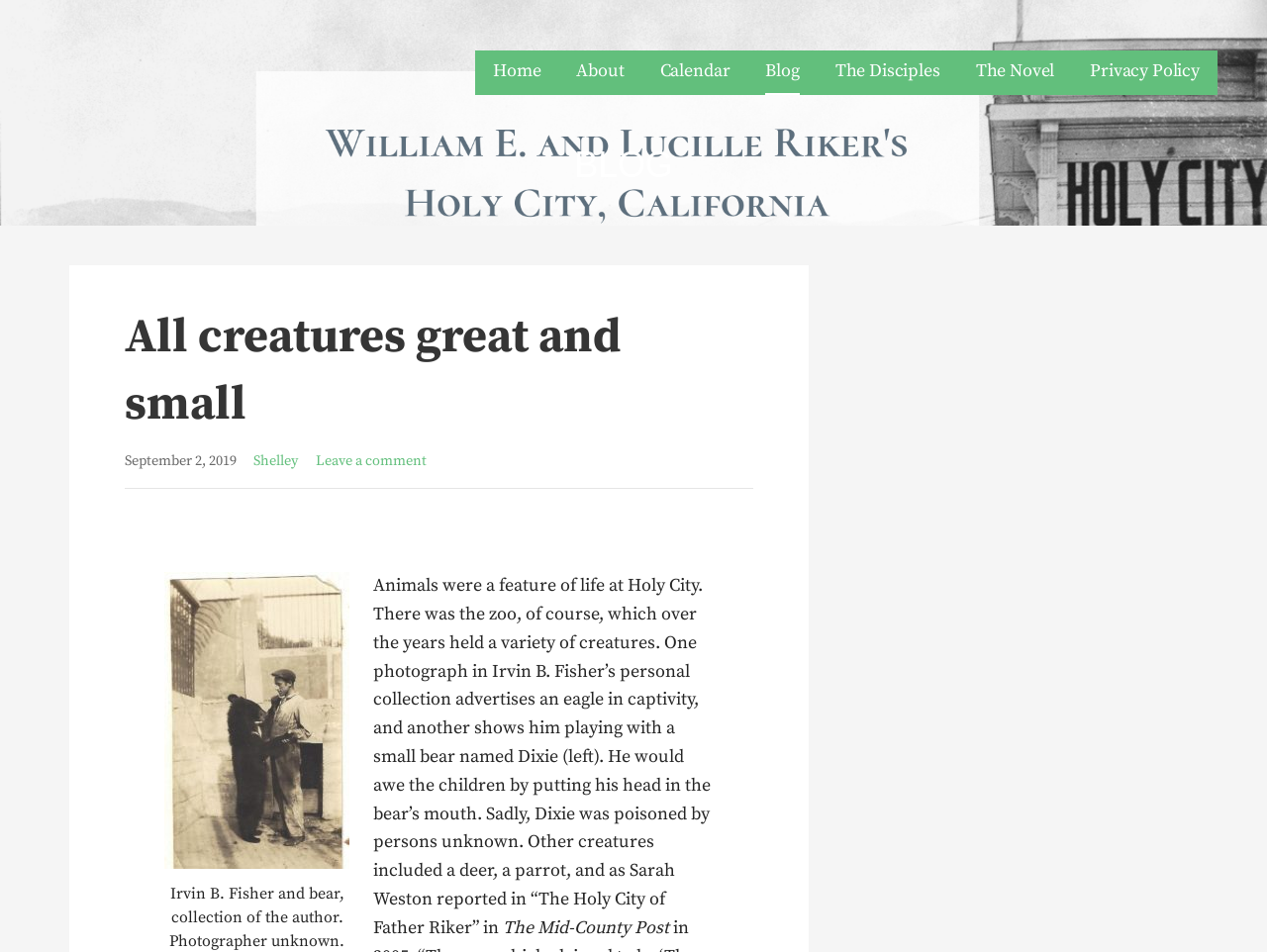Provide the bounding box coordinates of the HTML element this sentence describes: "Leave a comment". The bounding box coordinates consist of four float numbers between 0 and 1, i.e., [left, top, right, bottom].

[0.249, 0.475, 0.337, 0.494]